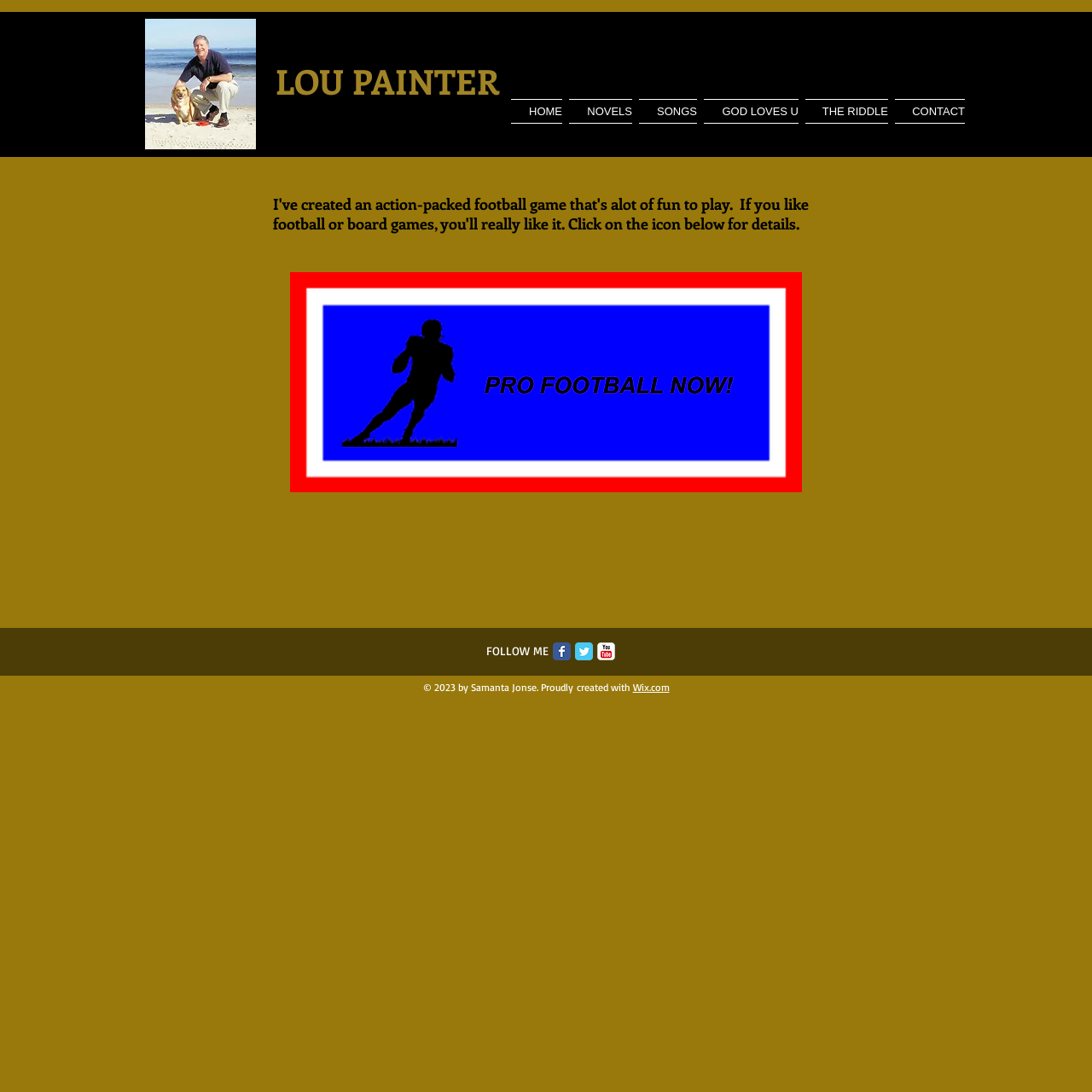Identify the bounding box coordinates of the area that should be clicked in order to complete the given instruction: "Follow on Facebook". The bounding box coordinates should be four float numbers between 0 and 1, i.e., [left, top, right, bottom].

[0.506, 0.588, 0.523, 0.605]